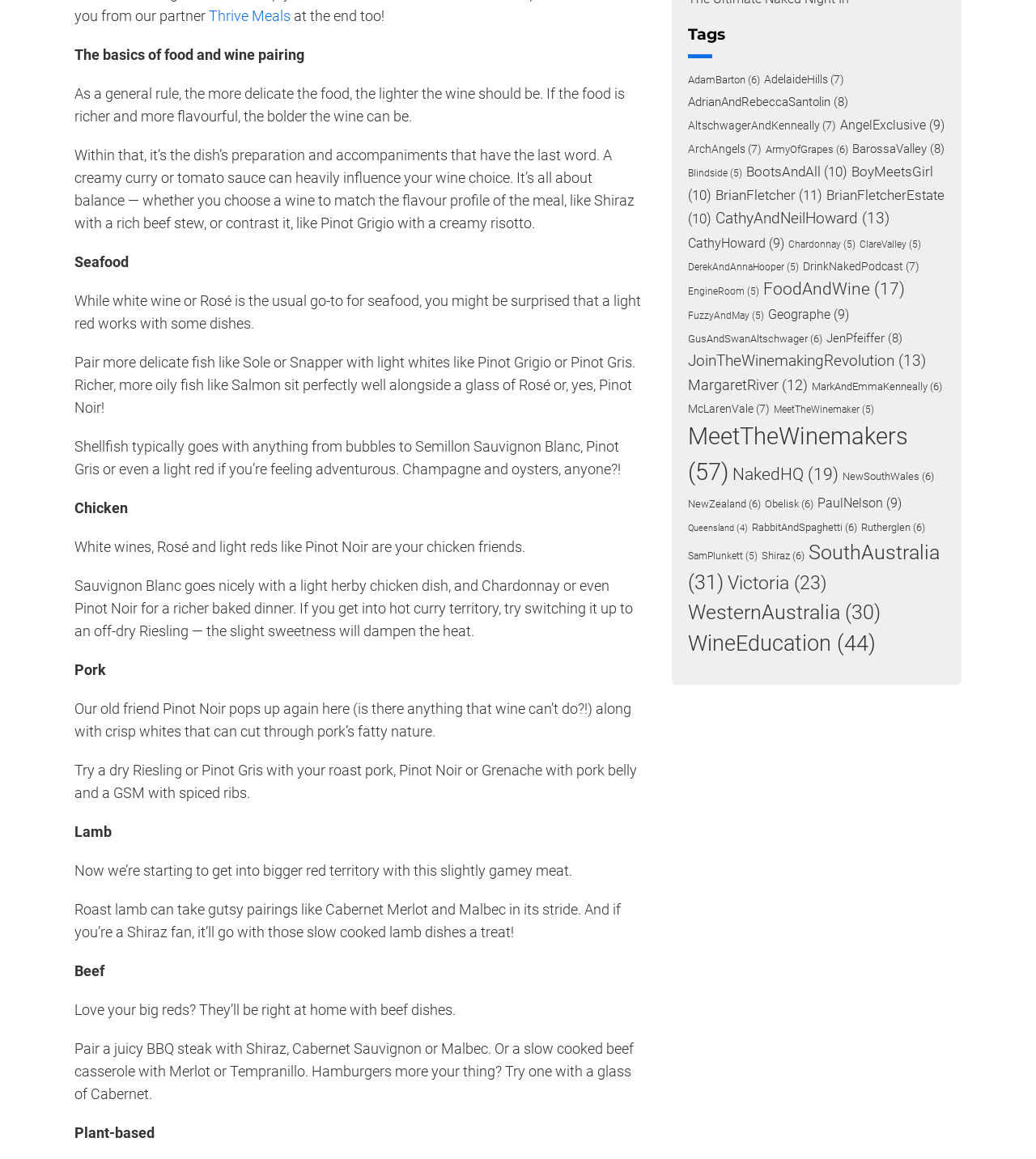Please find the bounding box coordinates (top-left x, top-left y, bottom-right x, bottom-right y) in the screenshot for the UI element described as follows: Thrive Meals

[0.201, 0.007, 0.28, 0.021]